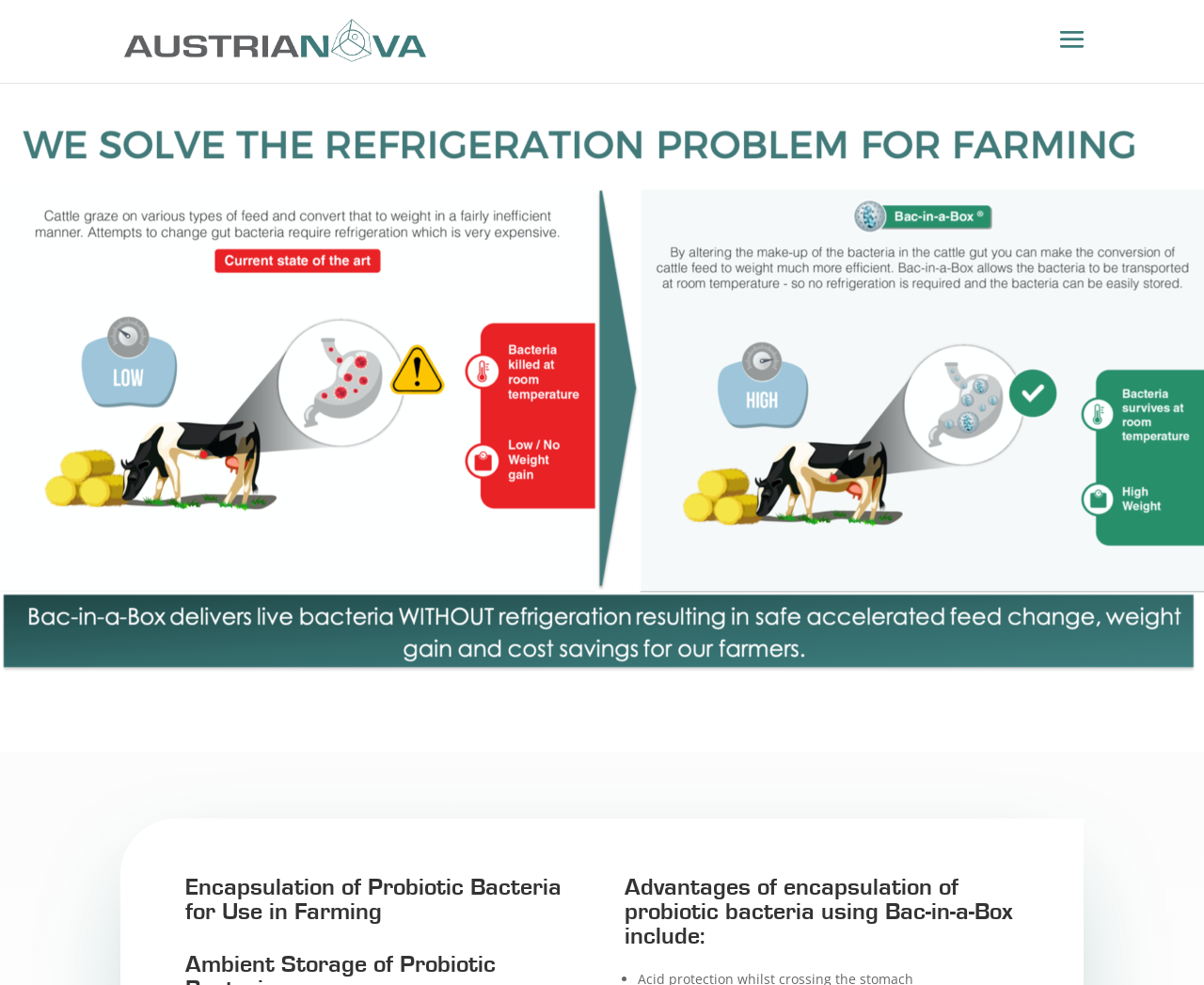What is the position of the search bar?
Based on the visual content, answer with a single word or a brief phrase.

Top